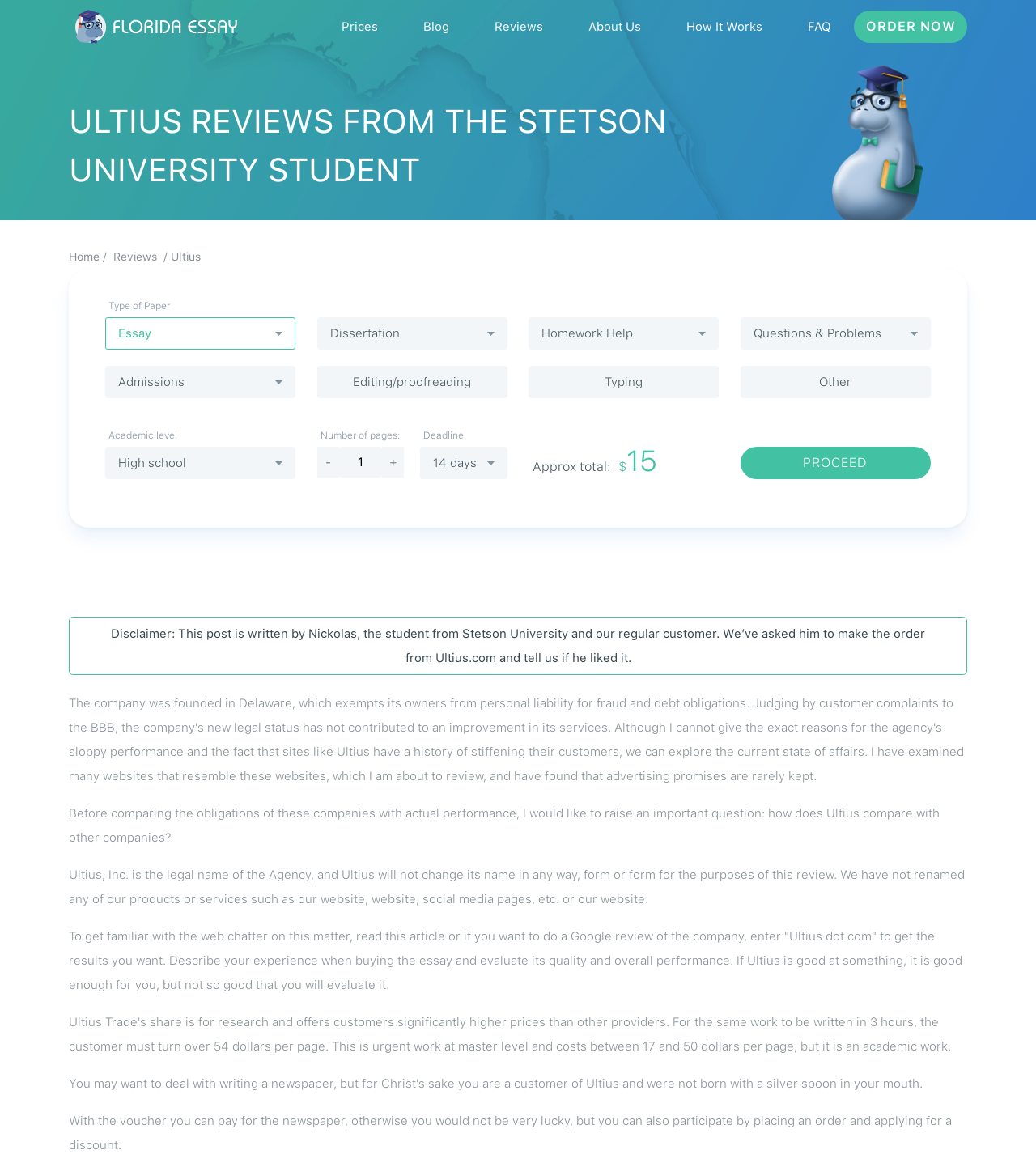Determine the bounding box coordinates for the area that should be clicked to carry out the following instruction: "Click the ORDER NOW button".

[0.824, 0.009, 0.934, 0.037]